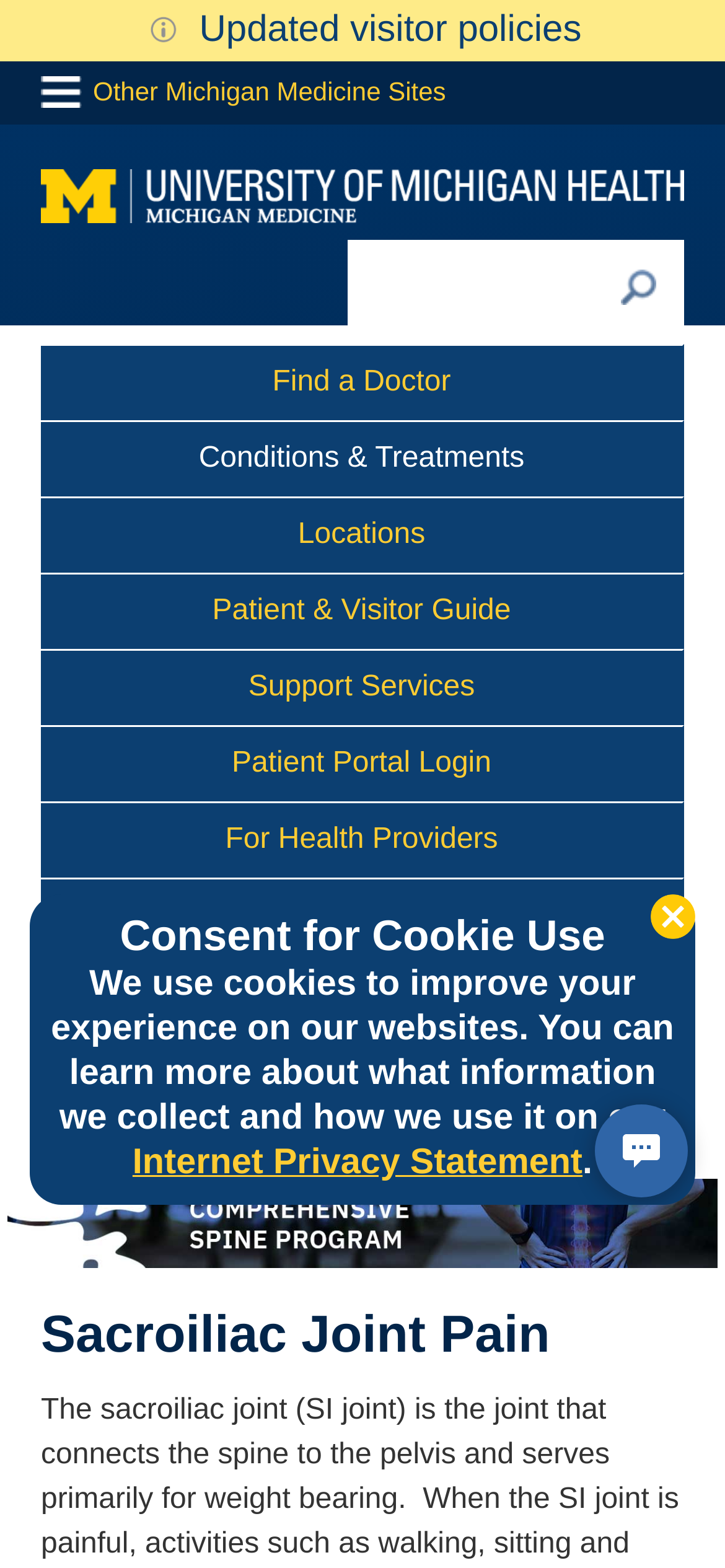Can you pinpoint the bounding box coordinates for the clickable element required for this instruction: "Find a Doctor"? The coordinates should be four float numbers between 0 and 1, i.e., [left, top, right, bottom].

[0.056, 0.22, 0.944, 0.268]